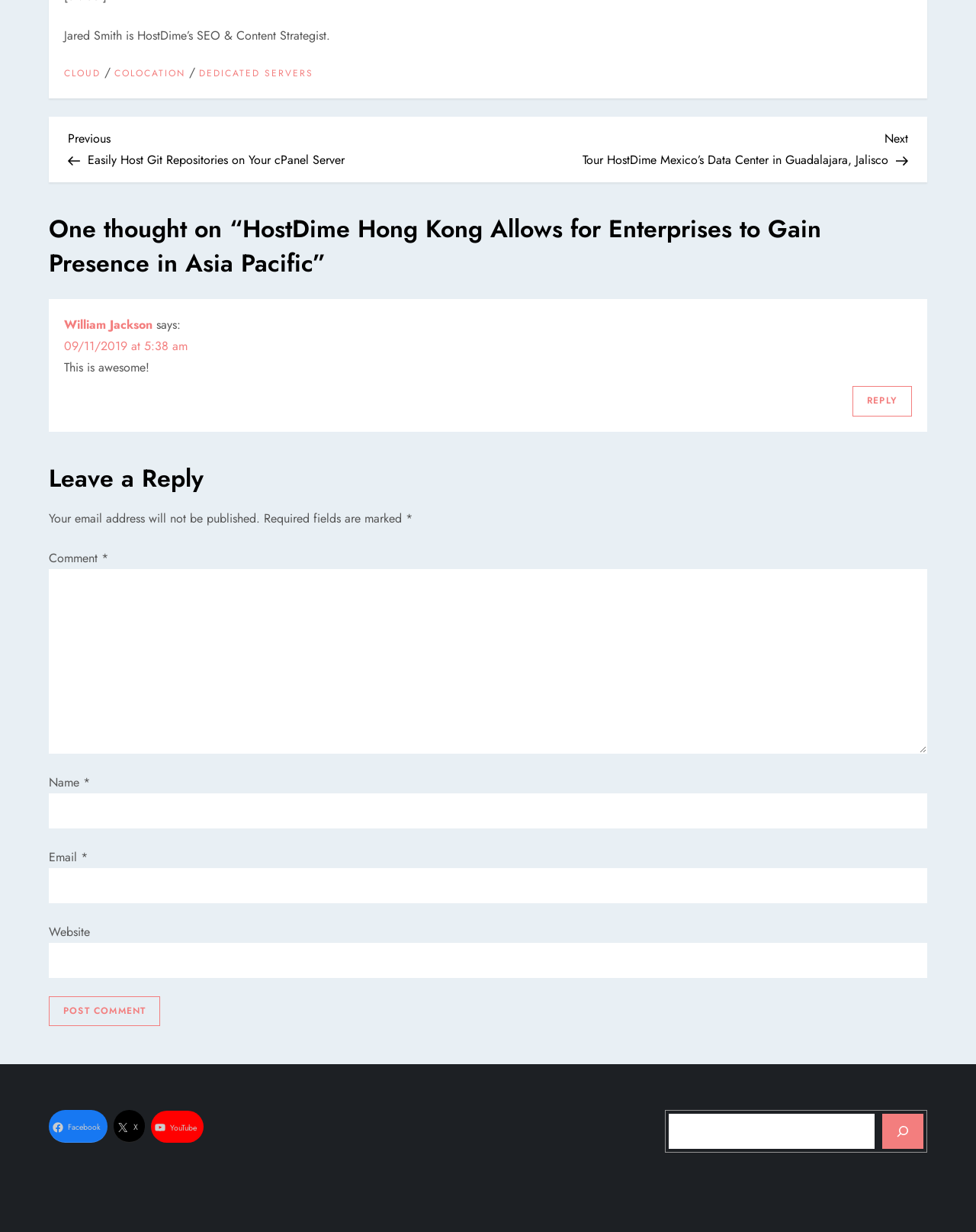Answer the question with a brief word or phrase:
What social media platforms are linked at the bottom of the page?

Facebook, YouTube